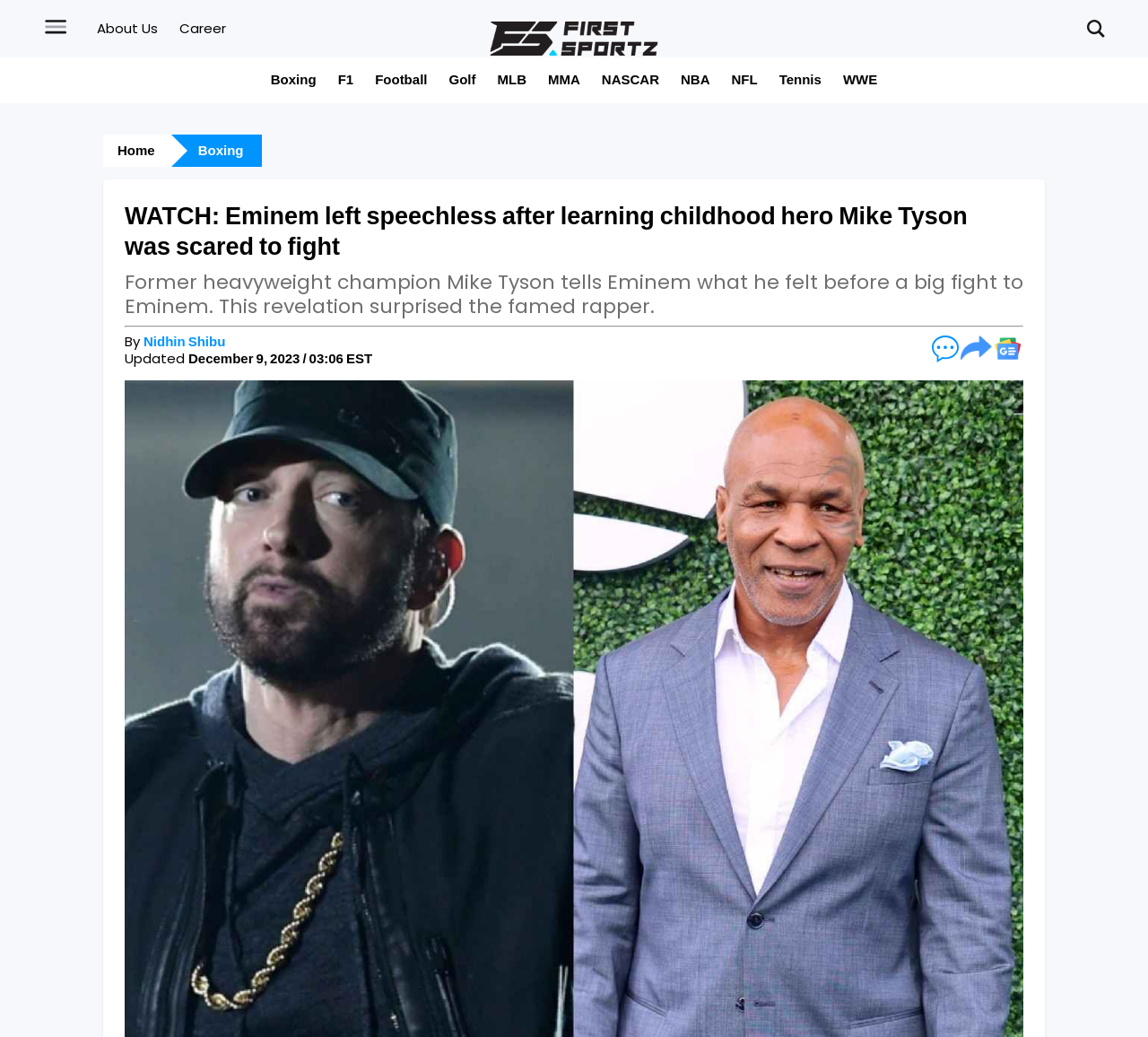Refer to the element description Nidhin Shibu and identify the corresponding bounding box in the screenshot. Format the coordinates as (top-left x, top-left y, bottom-right x, bottom-right y) with values in the range of 0 to 1.

[0.125, 0.32, 0.196, 0.338]